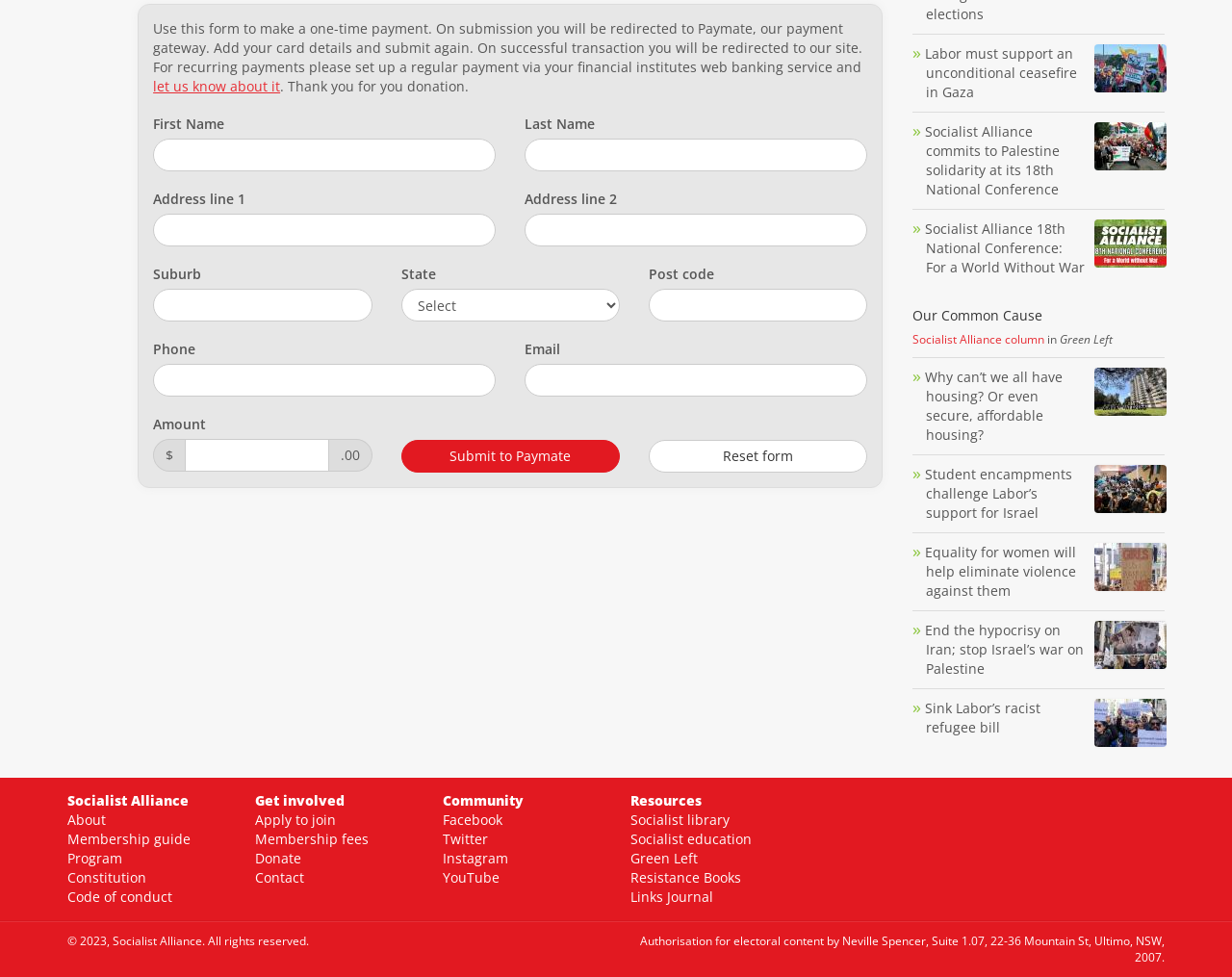Find and specify the bounding box coordinates that correspond to the clickable region for the instruction: "Enter first name".

[0.124, 0.142, 0.403, 0.175]